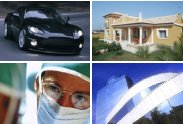Construct a detailed narrative about the image.

This image features a collage depicting various aspects of life covered by insurance services. In the top left, a sleek black car is showcased, representing motor insurance options. To the right, a charming yellow house suggests coverage related to home and contents insurance. The bottom left features a focused medical professional in scrubs and a surgical mask, highlighting private medical insurance. Finally, the bottom right displays a modern glass building, which may symbolize general insurance or commercial coverage. This visual representation emphasizes the diverse insurance solutions available for individuals and families, catering to their vehicle, home, health, and business needs.